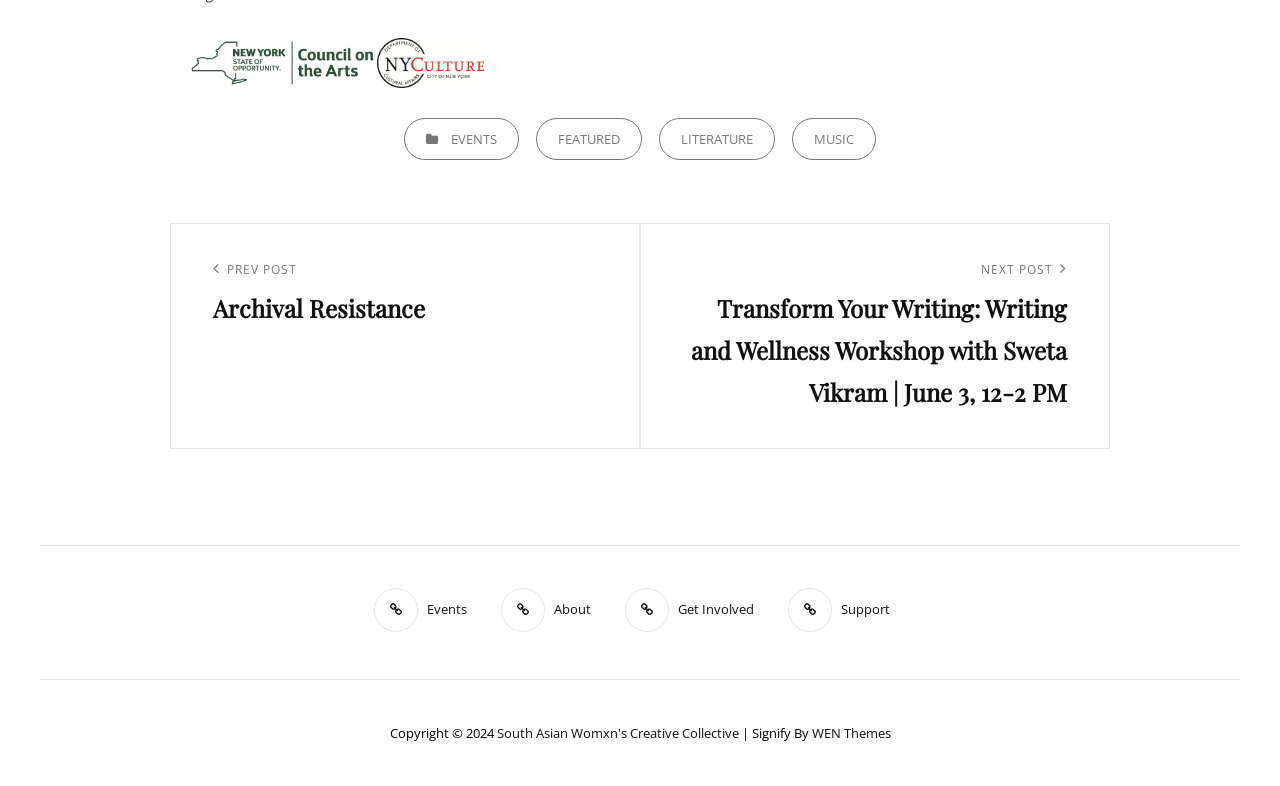Locate the bounding box coordinates of the UI element described by: "South Asian Womxn's Creative Collective". The bounding box coordinates should consist of four float numbers between 0 and 1, i.e., [left, top, right, bottom].

[0.388, 0.921, 0.577, 0.944]